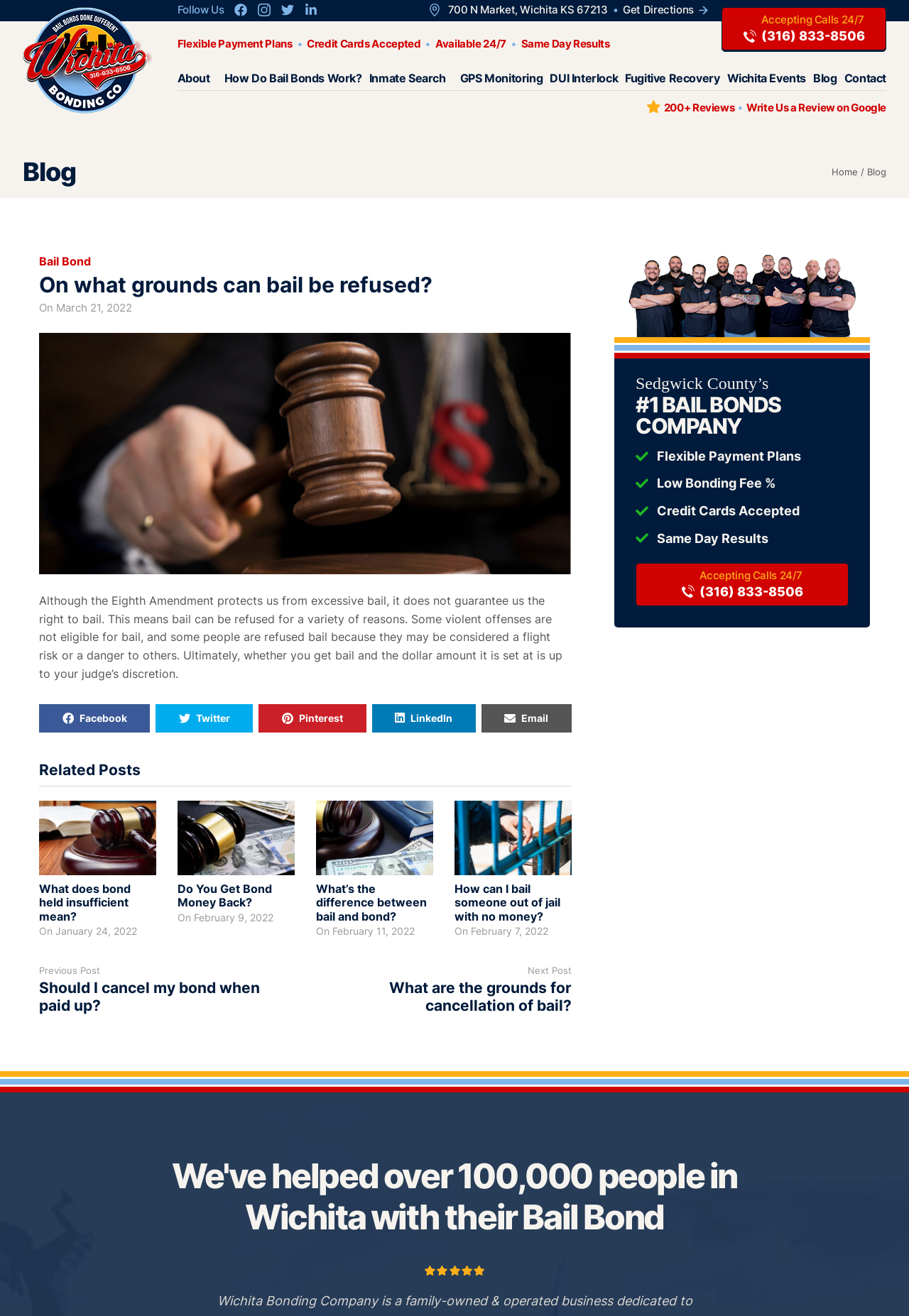Please specify the bounding box coordinates of the clickable section necessary to execute the following command: "Read the blog post 'What does bond held insufficient mean?'".

[0.043, 0.609, 0.172, 0.665]